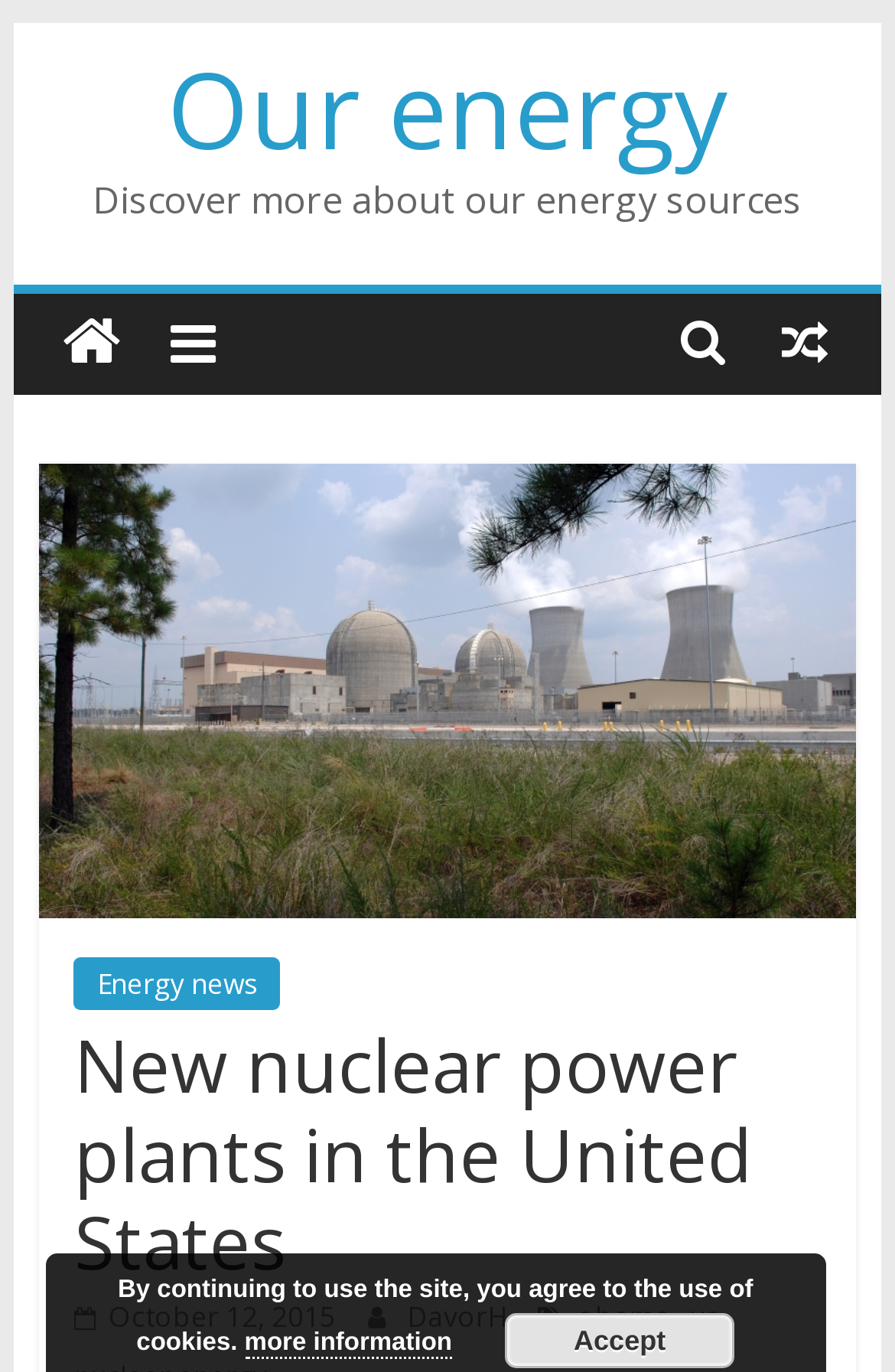What is the image below the header?
Using the image as a reference, answer the question with a short word or phrase.

Vogtle nuclear power plant